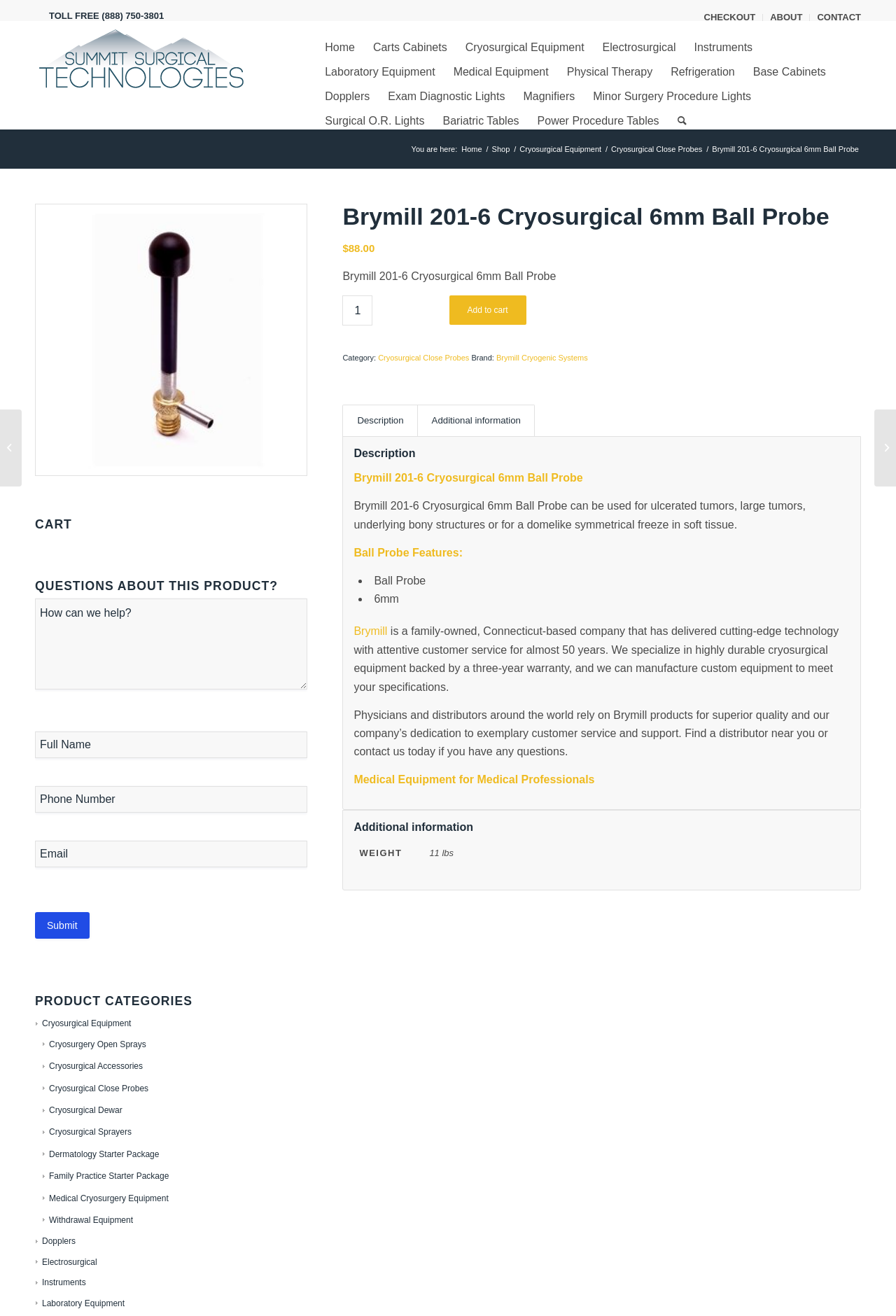Find the headline of the webpage and generate its text content.

Brymill 201-6 Cryosurgical 6mm Ball Probe